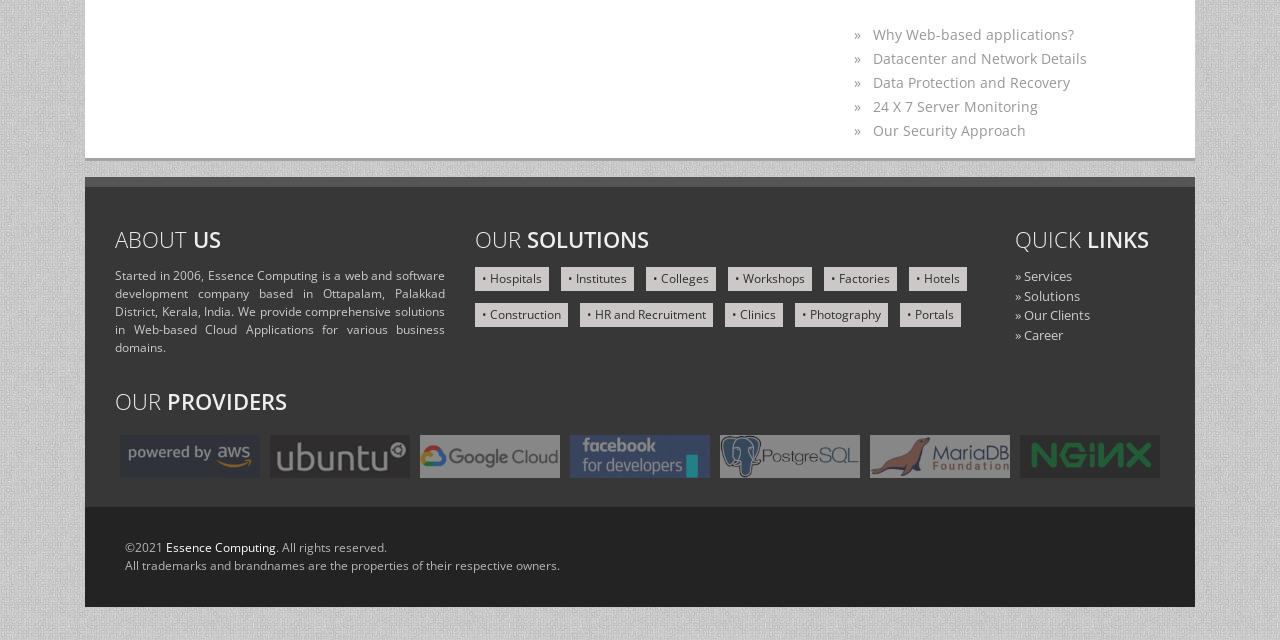From the element description » Our Clients, predict the bounding box coordinates of the UI element. The coordinates must be specified in the format (top-left x, top-left y, bottom-right x, bottom-right y) and should be within the 0 to 1 range.

[0.793, 0.479, 0.852, 0.507]